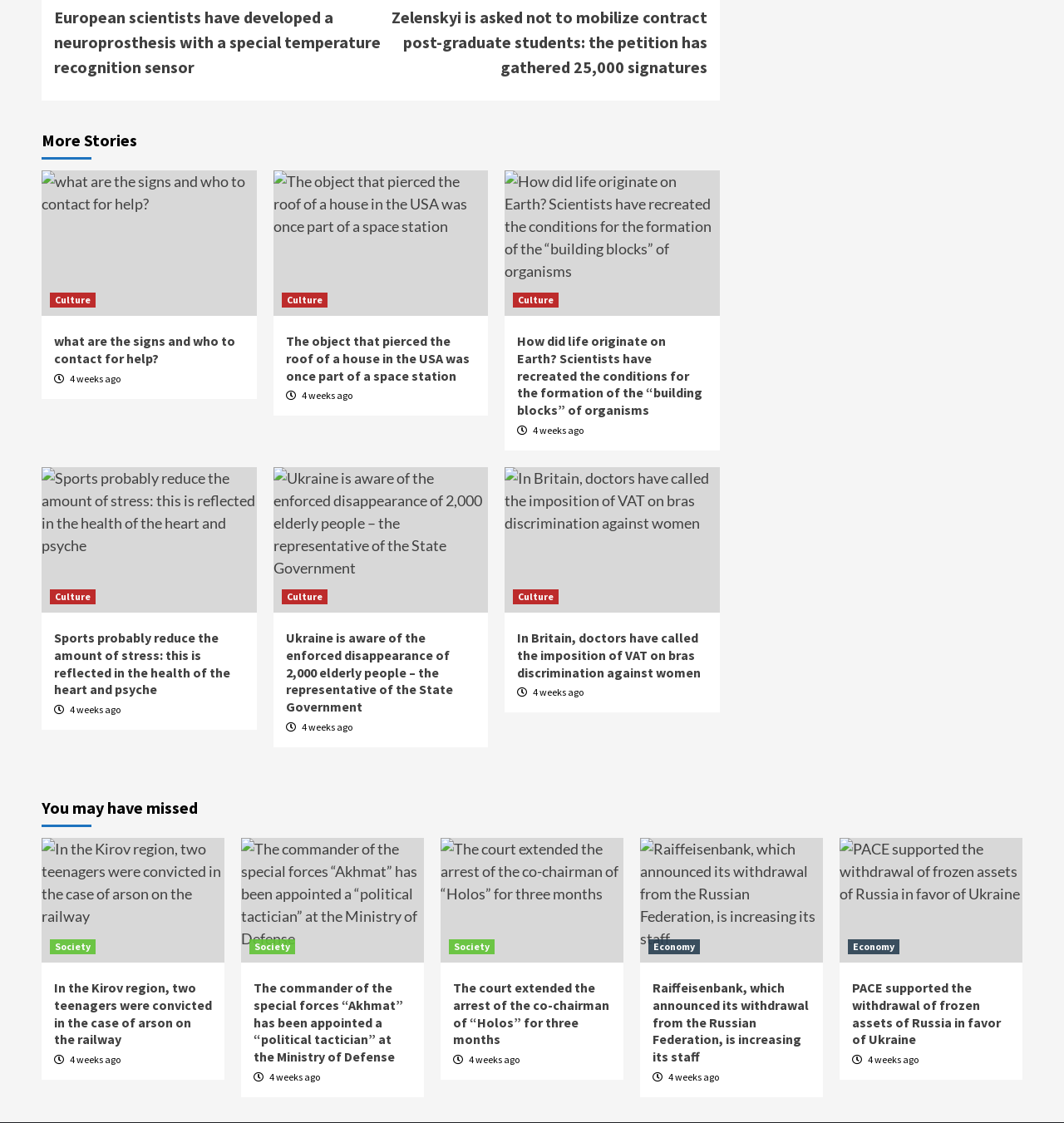How many figures are on the webpage?
Observe the image and answer the question with a one-word or short phrase response.

8